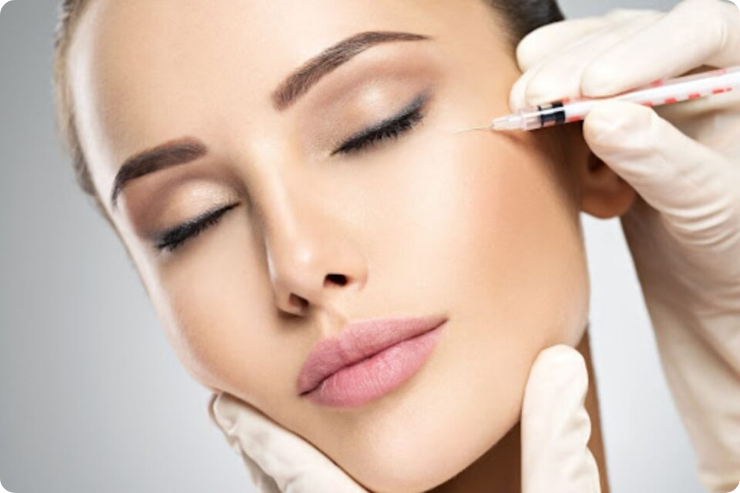Generate a descriptive account of all visible items and actions in the image.

The image depicts a woman undergoing a cosmetic procedure, likely an injective treatment such as dermal fillers or Botox, designed to enhance her facial features. She has her eyes closed, revealing a serene expression as a medical professional, wearing gloves, administers the treatment to her cheek area. The setting suggests a clinical environment focused on personal beauty and wellness, highlighting the growing popularity of aesthetic procedures aimed at combating signs of aging and promoting youthful skin. The meticulous care of the practitioner and the woman's calm demeanor emphasize the importance of professional guidance in cosmetic enhancements. This image resonates with themes of self-care and the pursuit of beauty, tying into discussions about bruxism and its impact on facial aesthetics as noted in the accompanying article.